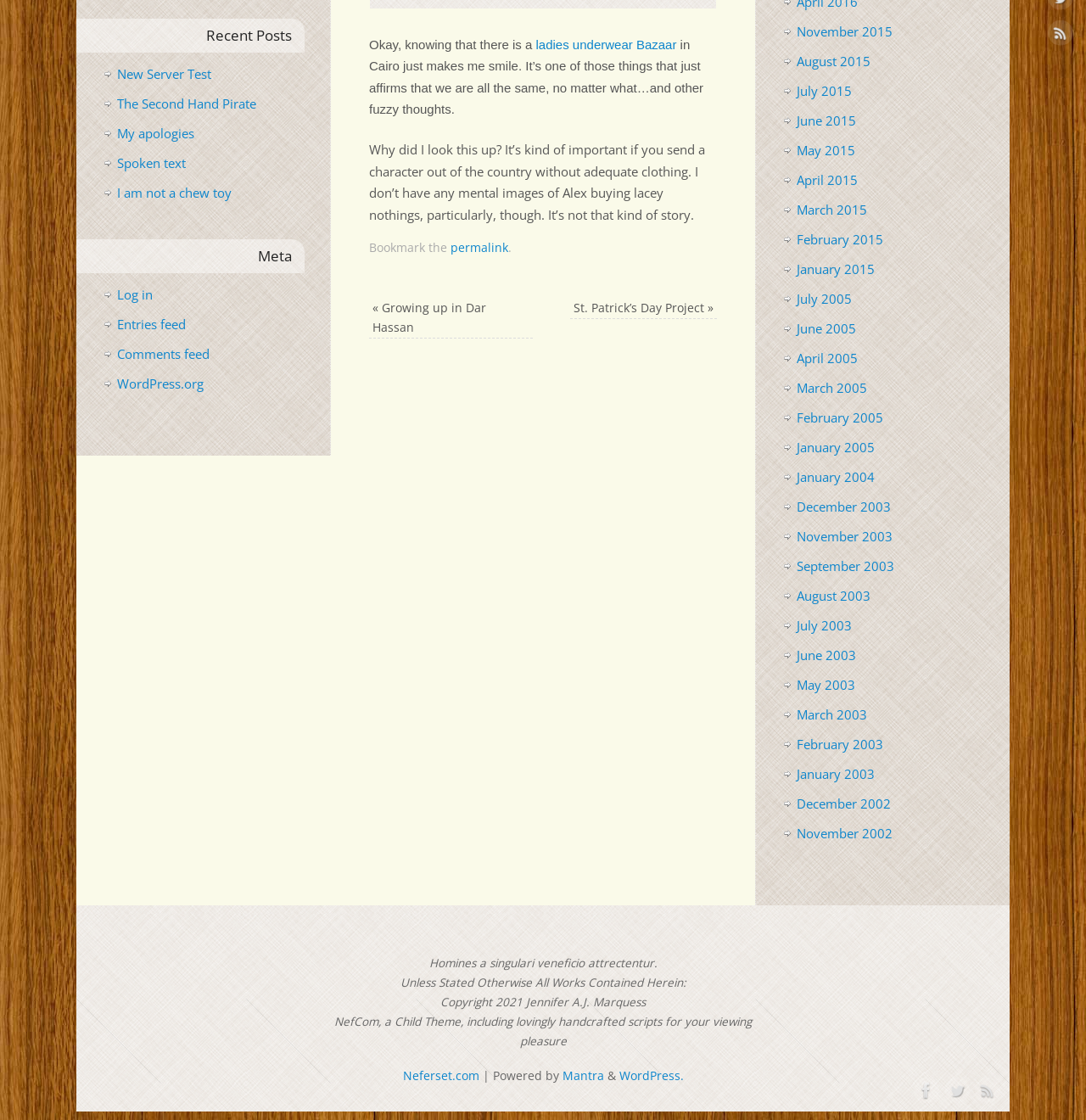Provide the bounding box coordinates of the HTML element this sentence describes: "About EDLAB". The bounding box coordinates consist of four float numbers between 0 and 1, i.e., [left, top, right, bottom].

None